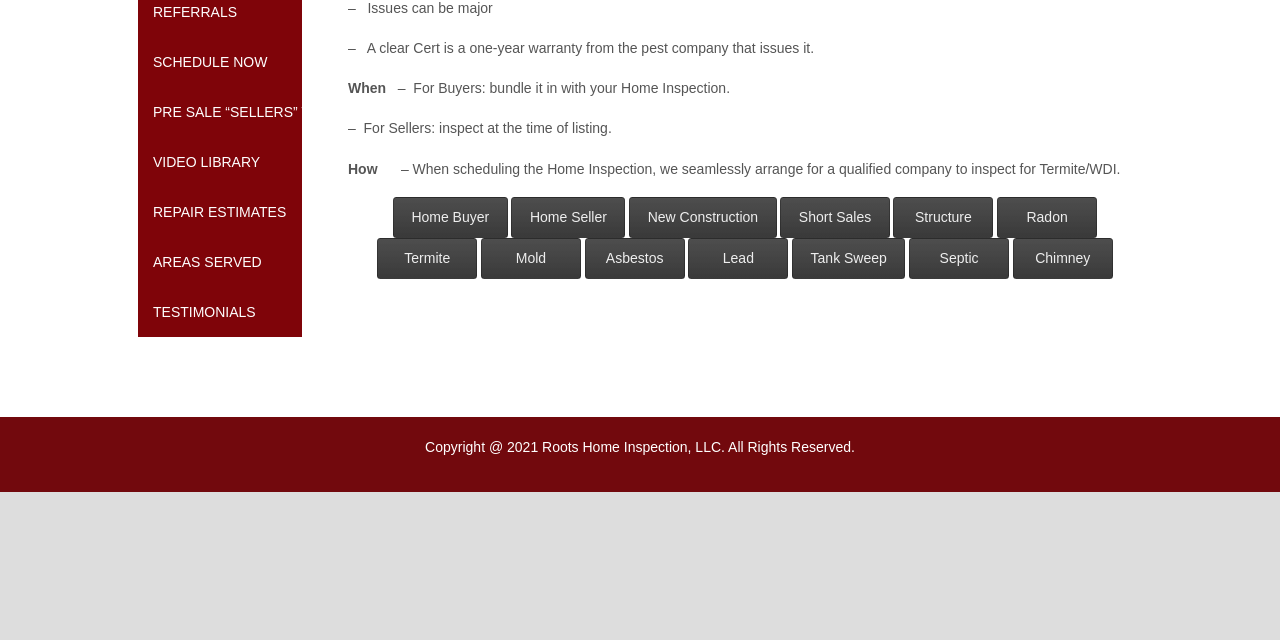Find the UI element described as: "Chimney" and predict its bounding box coordinates. Ensure the coordinates are four float numbers between 0 and 1, [left, top, right, bottom].

[0.791, 0.372, 0.869, 0.436]